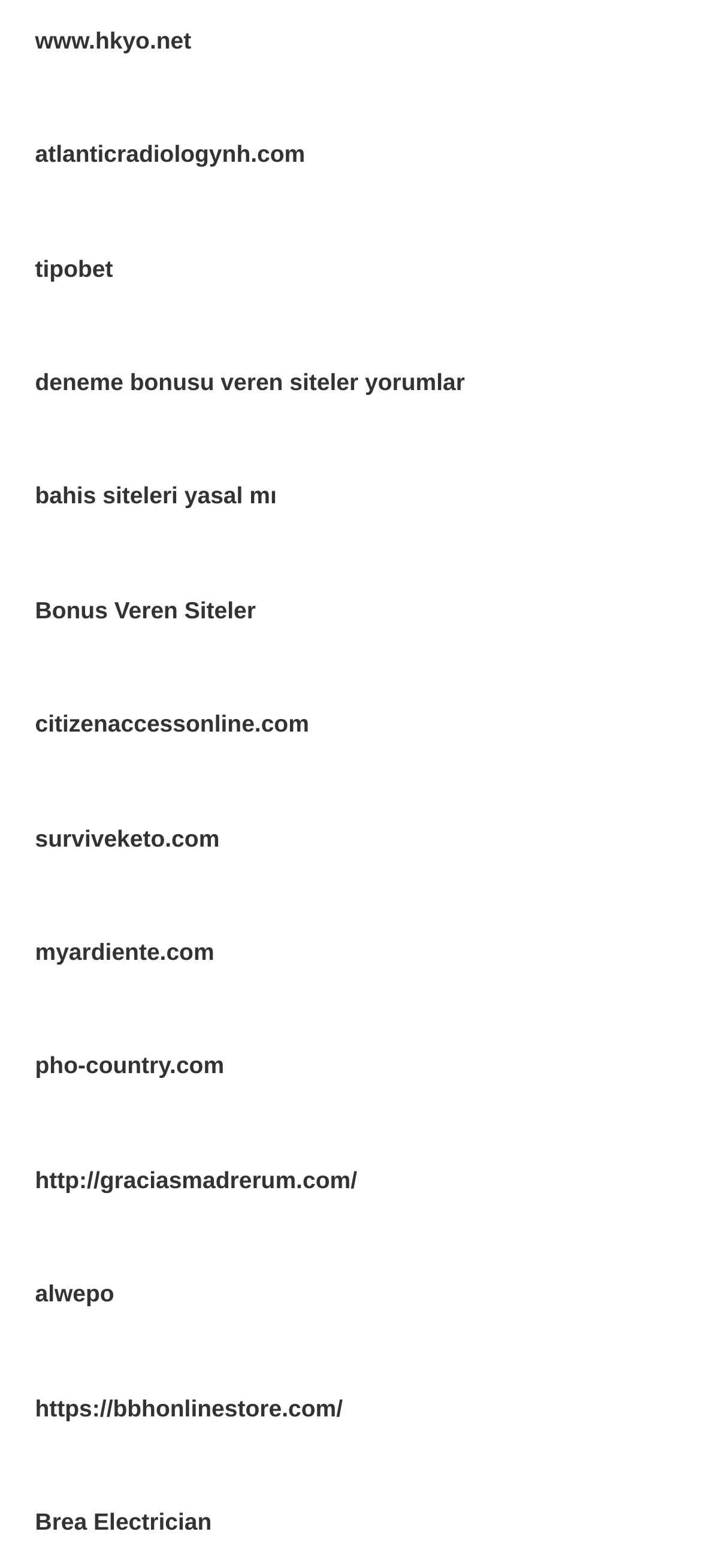What is the URL of the first link?
Use the screenshot to answer the question with a single word or phrase.

www.hkyo.net